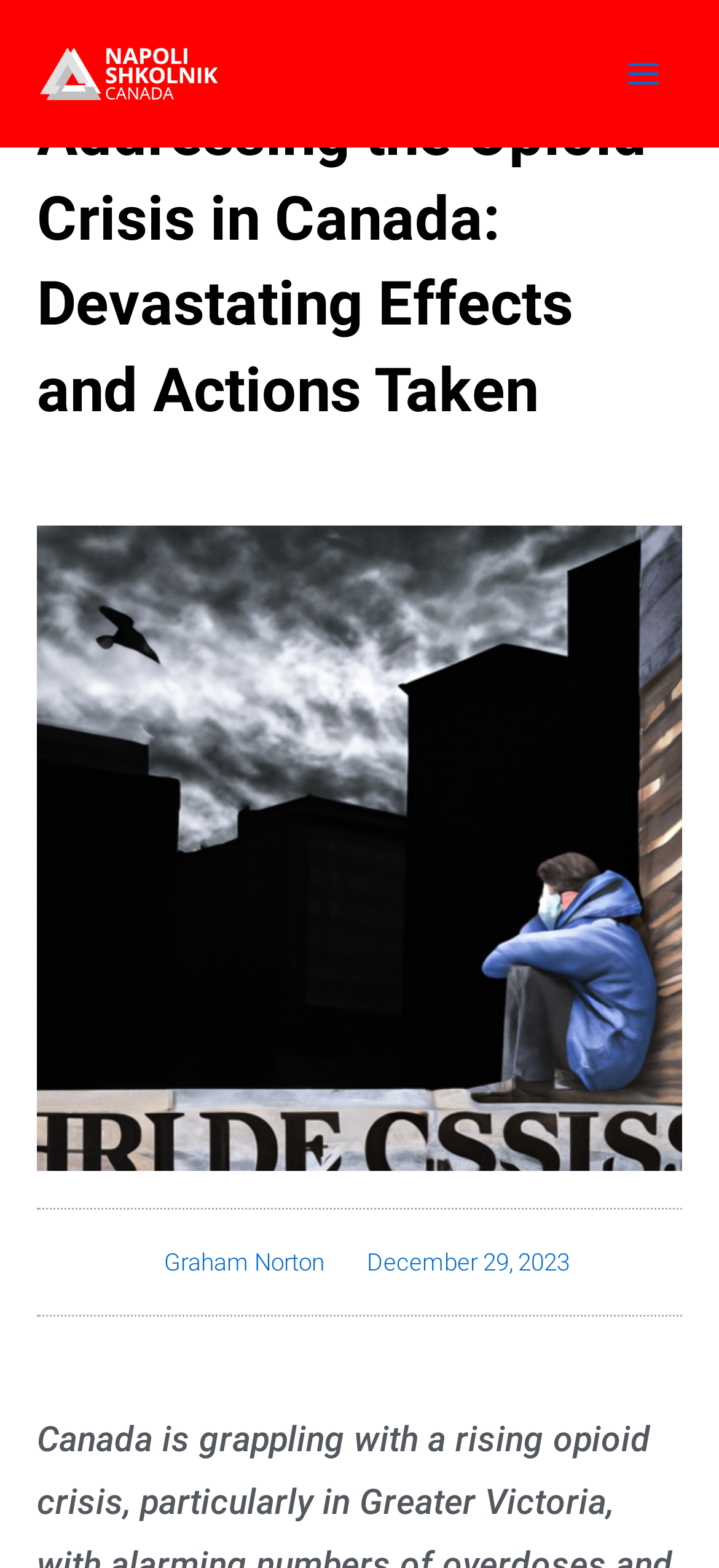Please answer the following question using a single word or phrase: 
Who is the author of the latest article?

Graham Norton